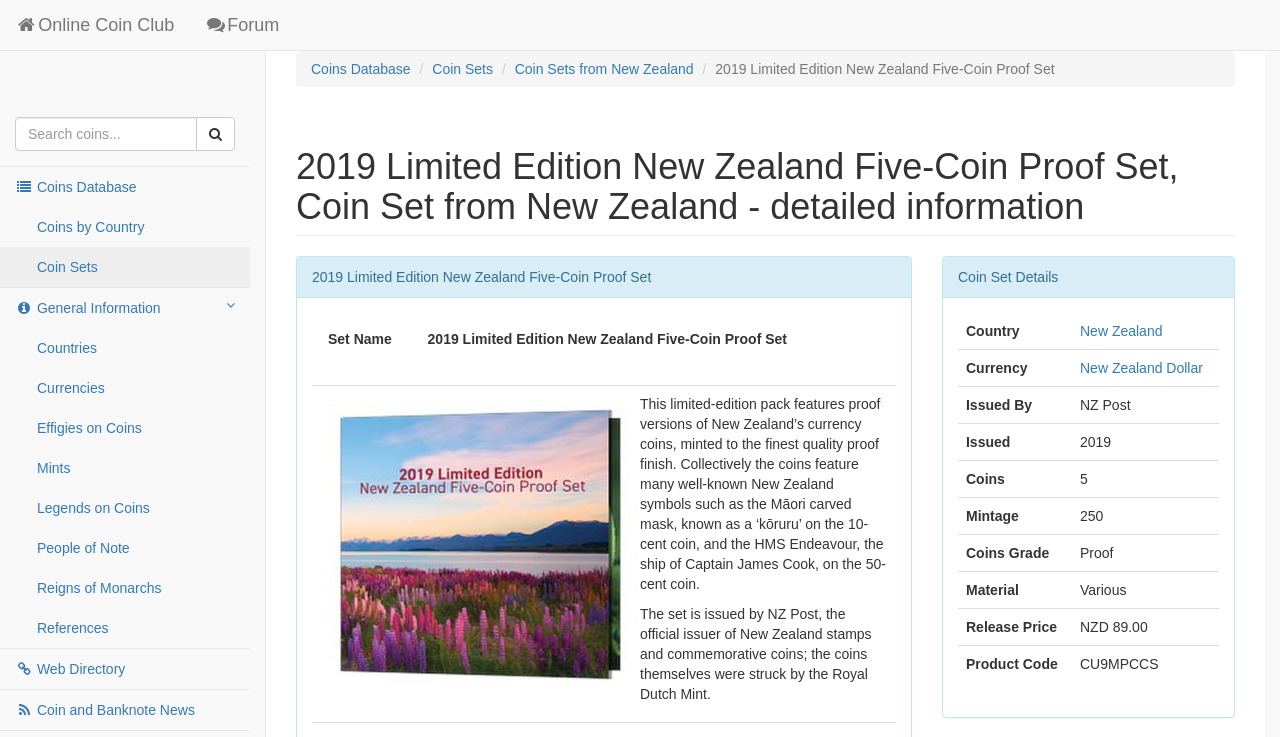Provide the bounding box coordinates of the HTML element this sentence describes: "Coin and Banknote News".

[0.0, 0.936, 0.195, 0.991]